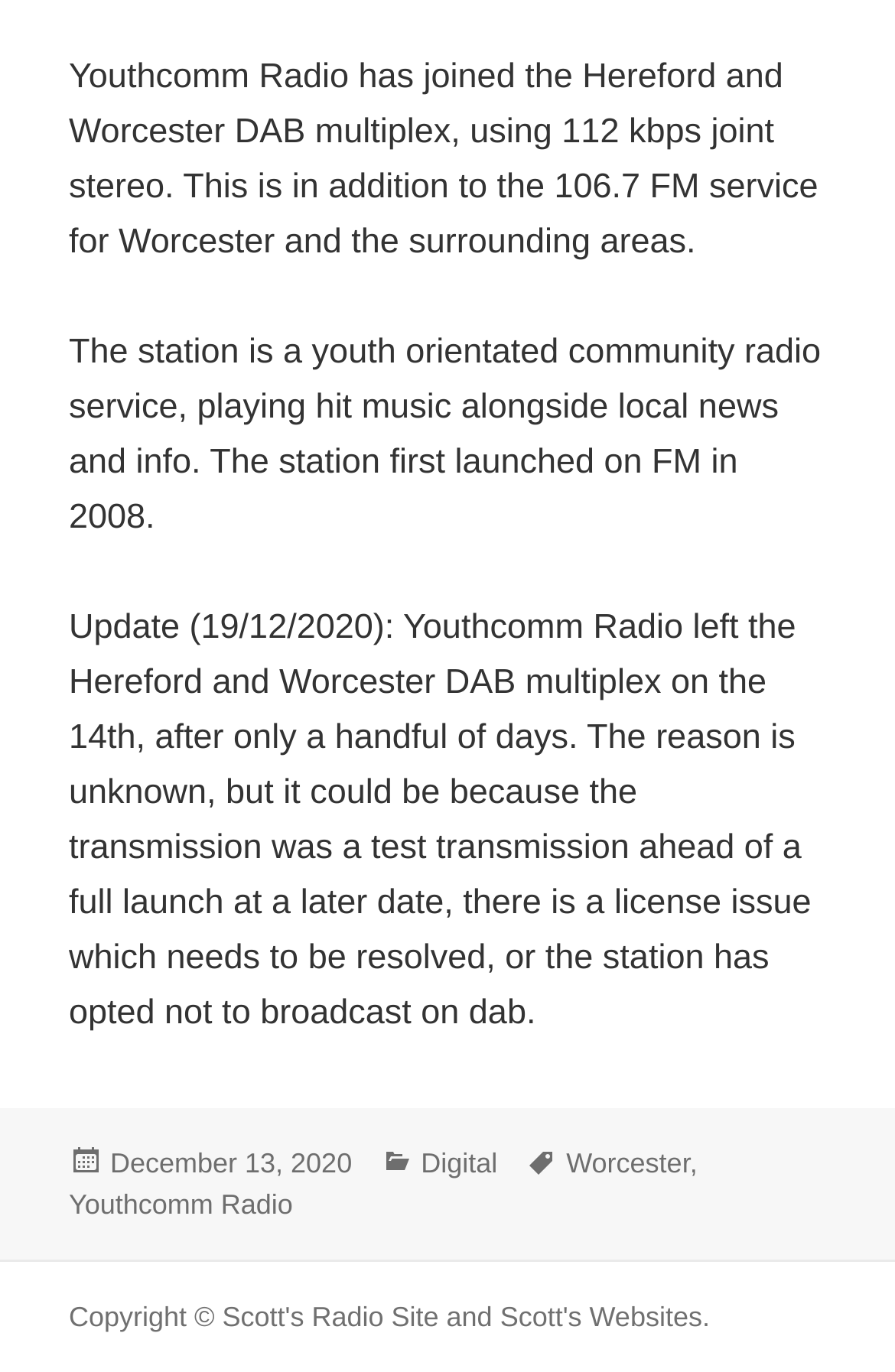Find the bounding box coordinates corresponding to the UI element with the description: "December 13, 2020December 19, 2020". The coordinates should be formatted as [left, top, right, bottom], with values as floats between 0 and 1.

[0.123, 0.837, 0.393, 0.862]